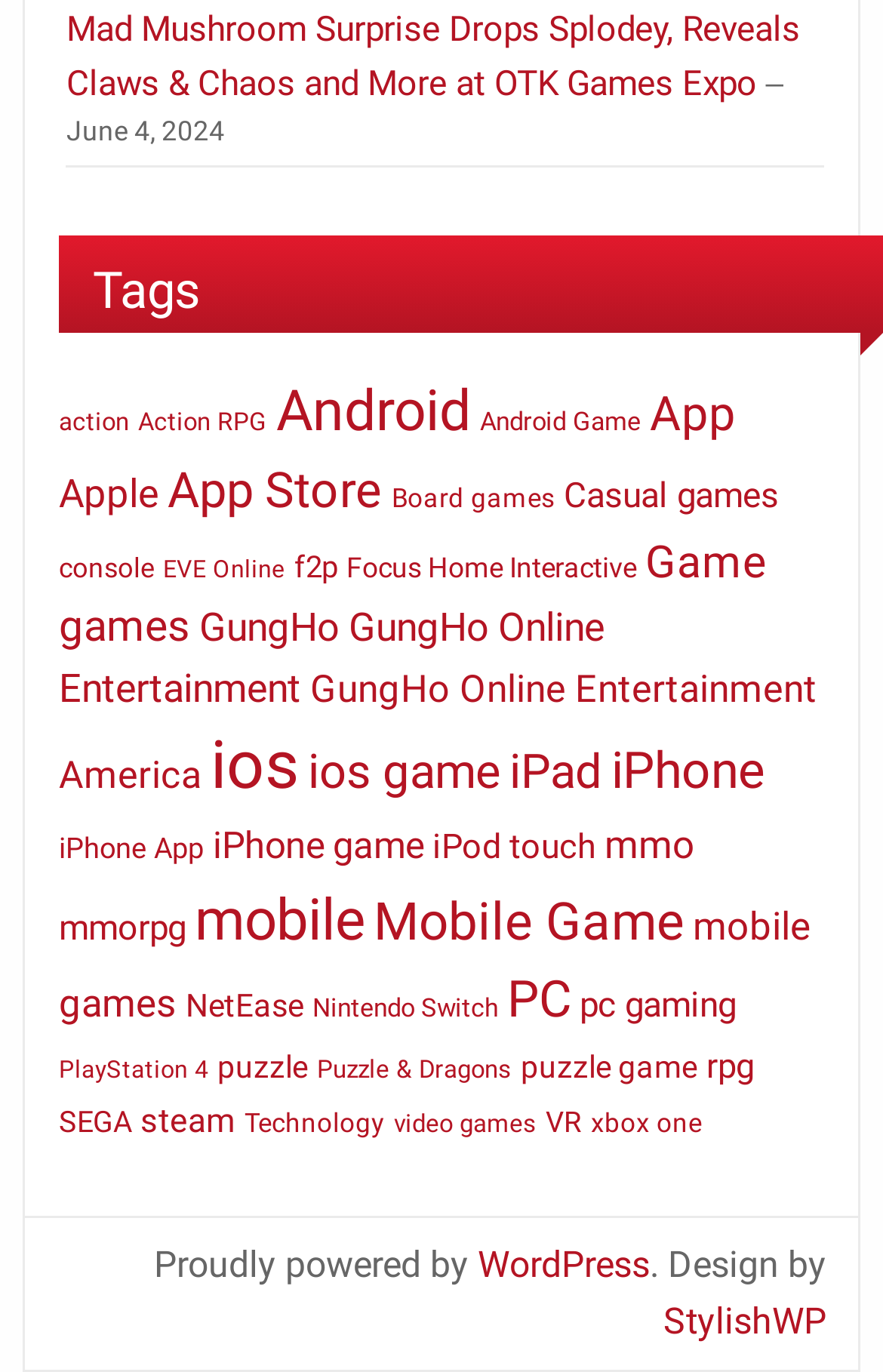What is the name of the website's theme designer?
Using the image, respond with a single word or phrase.

StylishWP